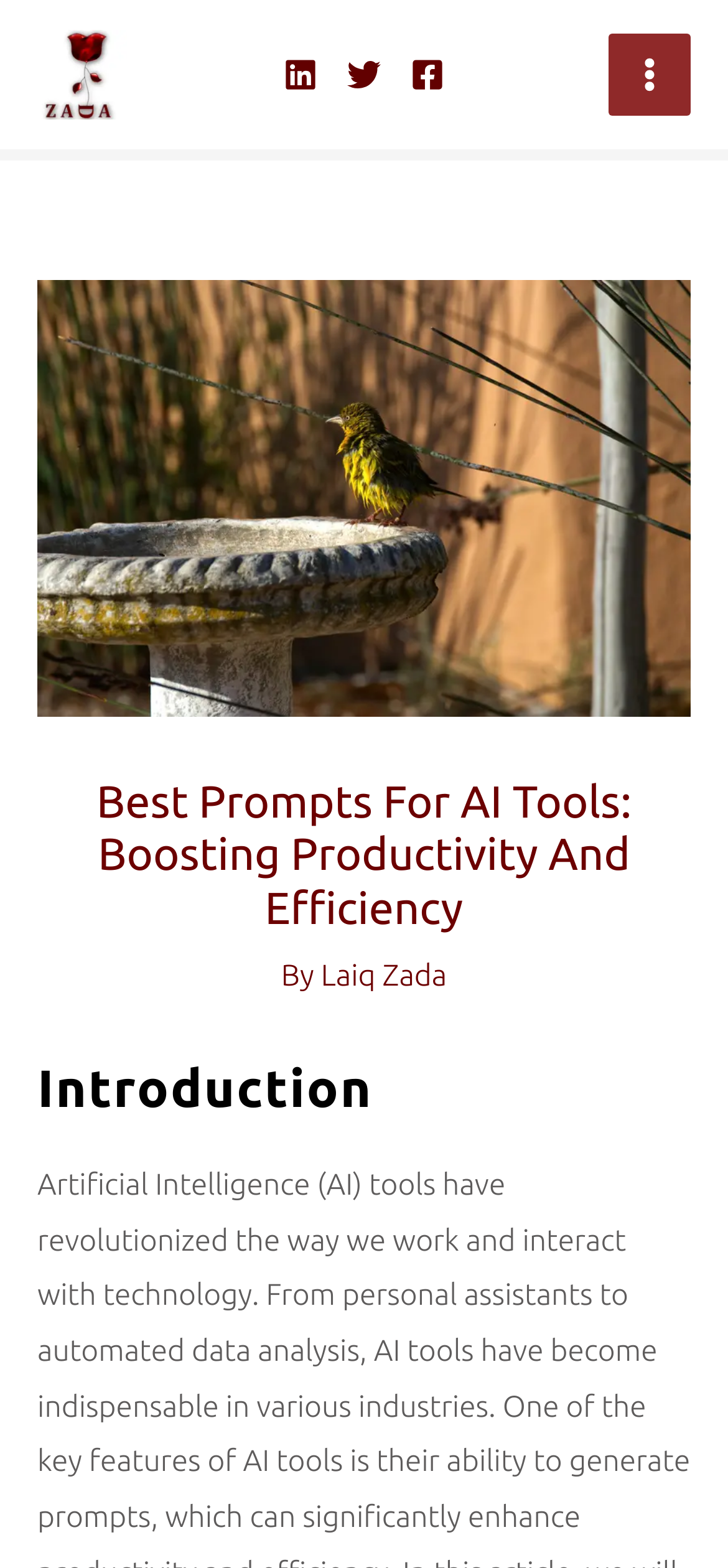Using the format (top-left x, top-left y, bottom-right x, bottom-right y), and given the element description, identify the bounding box coordinates within the screenshot: Main Menu

[0.836, 0.021, 0.949, 0.074]